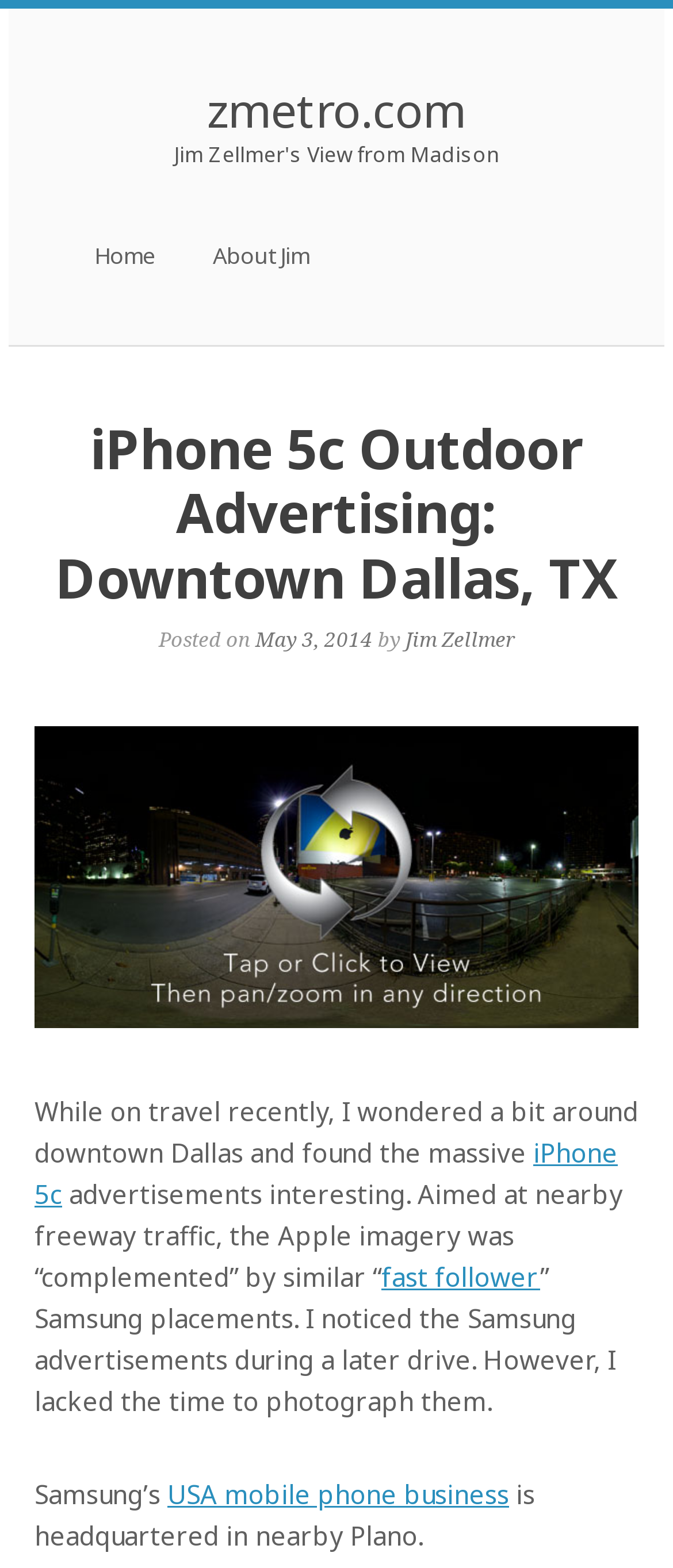Identify the bounding box coordinates of the clickable region required to complete the instruction: "Explore 'Protection of cultural property'". The coordinates should be given as four float numbers within the range of 0 and 1, i.e., [left, top, right, bottom].

None